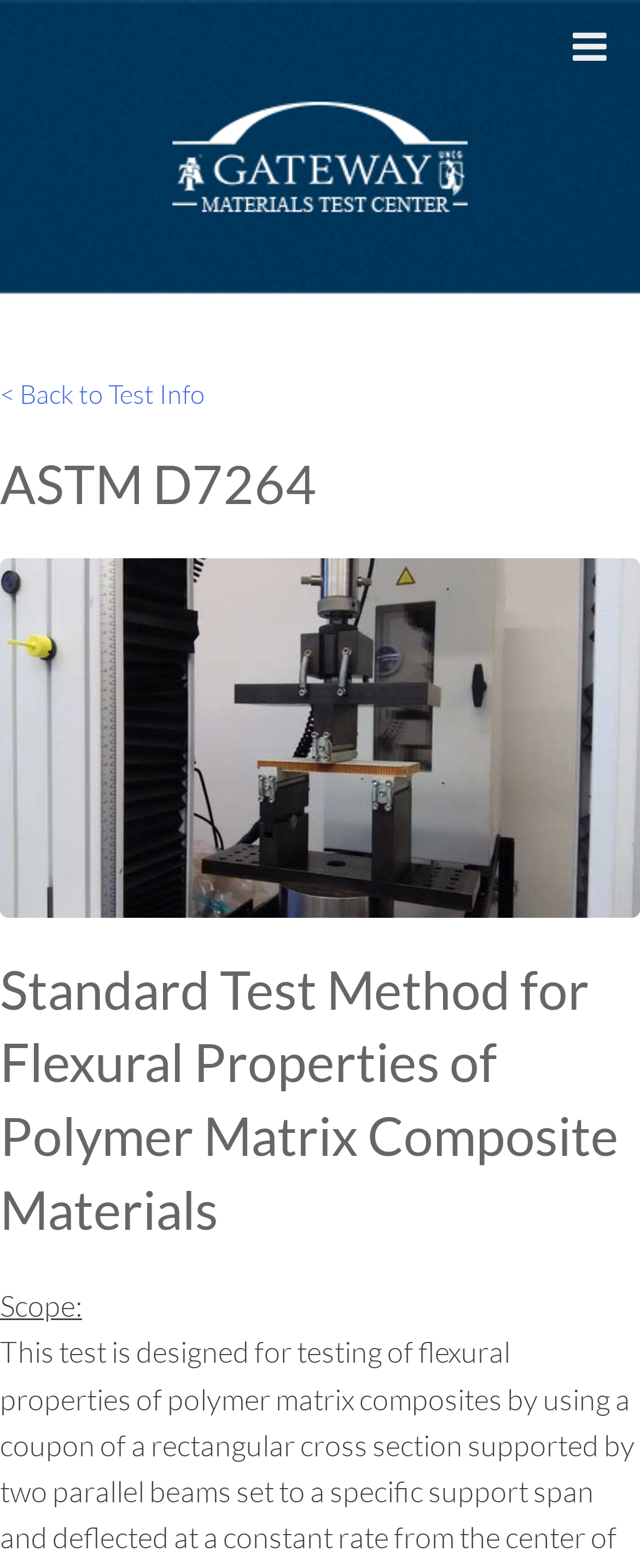Produce an extensive caption that describes everything on the webpage.

The webpage is about ASTM D7264, a standard test method for flexural properties of polymer matrix composite materials, and is hosted by the Gateway Materials Test Center. 

At the top left of the page, there is a link to the Gateway Materials Test Center, accompanied by an image with the same name. Below this, on the left side, there is a link to go back to test information. 

To the right of the "back to test info" link, the title "ASTM D7264" is prominently displayed as a heading. 

Further down the page, there is a more detailed heading that describes the standard test method. 

Below this, there is a section labeled "Scope:", which likely provides information about the scope of the ASTM D7264 standard. 

At the top right of the page, there is a button to toggle the menu.